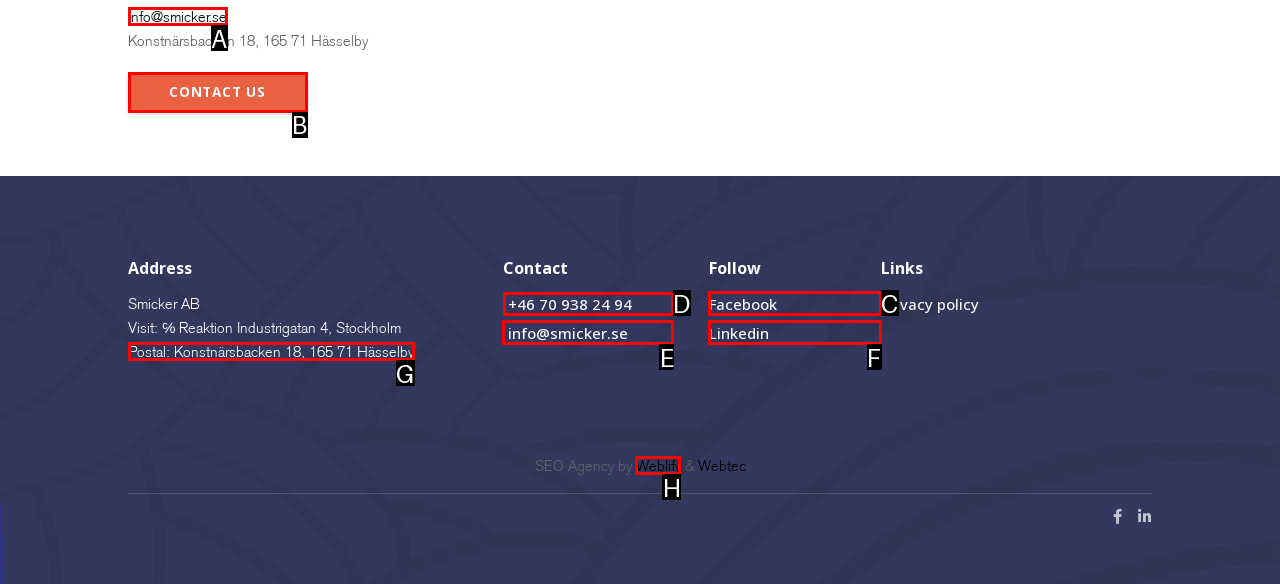Tell me which option I should click to complete the following task: Call the company Answer with the option's letter from the given choices directly.

D